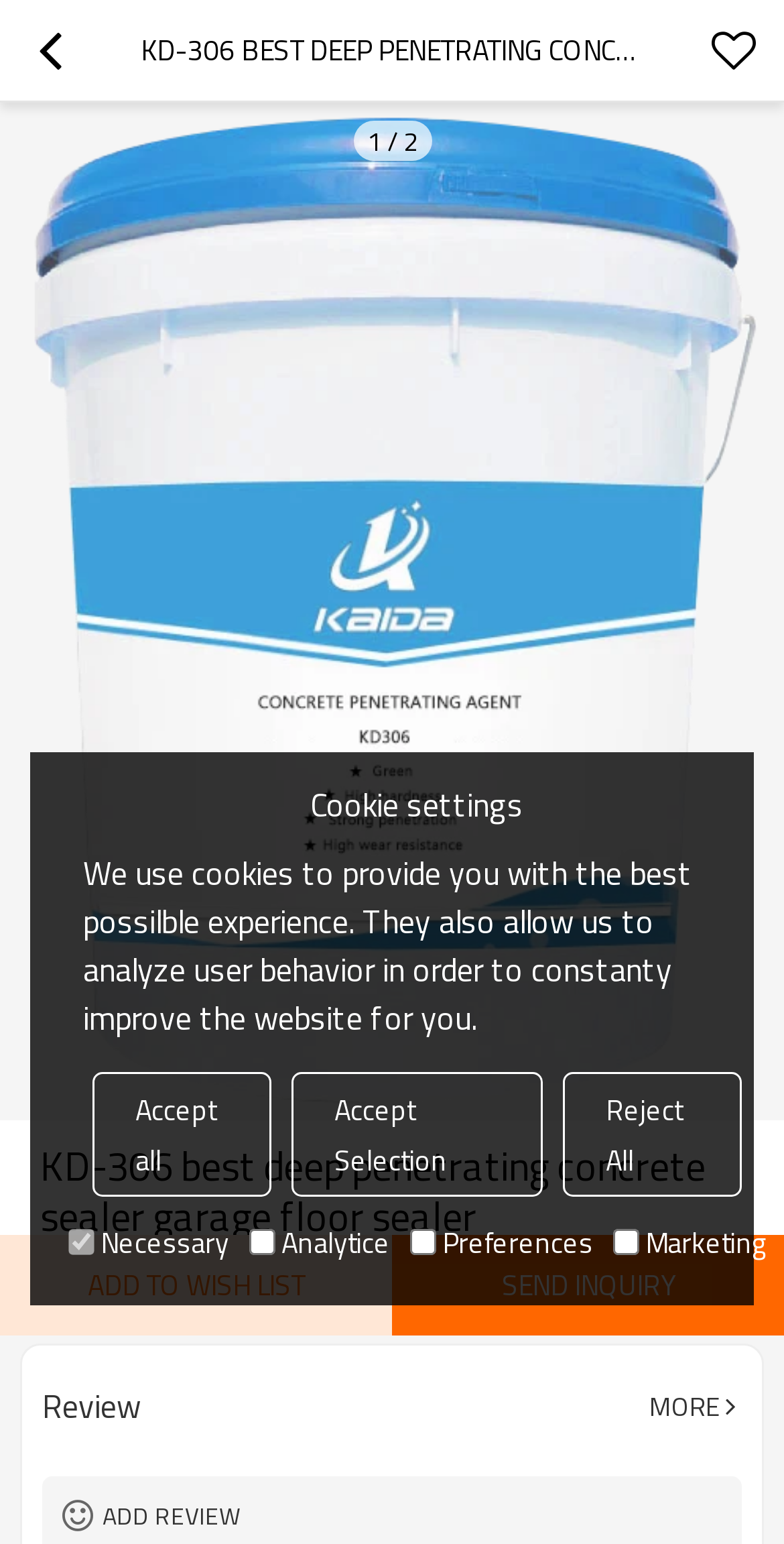Please identify the bounding box coordinates of the clickable area that will allow you to execute the instruction: "View more reviews".

[0.828, 0.888, 0.946, 0.933]